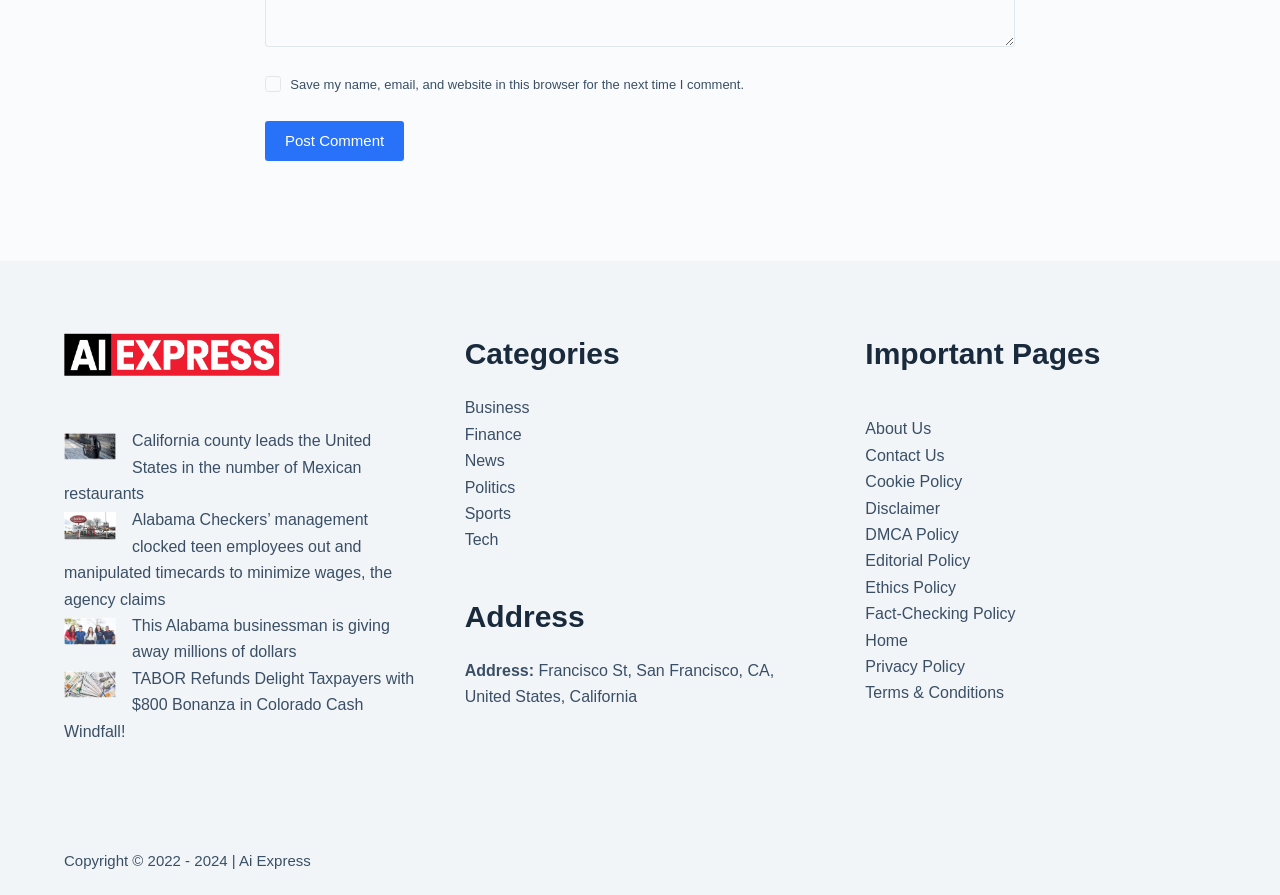What categories are available on the website?
Kindly offer a comprehensive and detailed response to the question.

The categories available on the website can be found in the links under the 'Categories' heading with the bounding box coordinates [0.363, 0.37, 0.637, 0.421]. The categories are Business, Finance, News, Politics, Sports, and Tech.